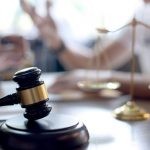What represents justice in the image?
Please respond to the question with a detailed and thorough explanation.

Behind the gavel, there is a pair of balanced scales, which is a symbol of justice, indicating that the image conveys themes of law, fairness, and the judicial process.